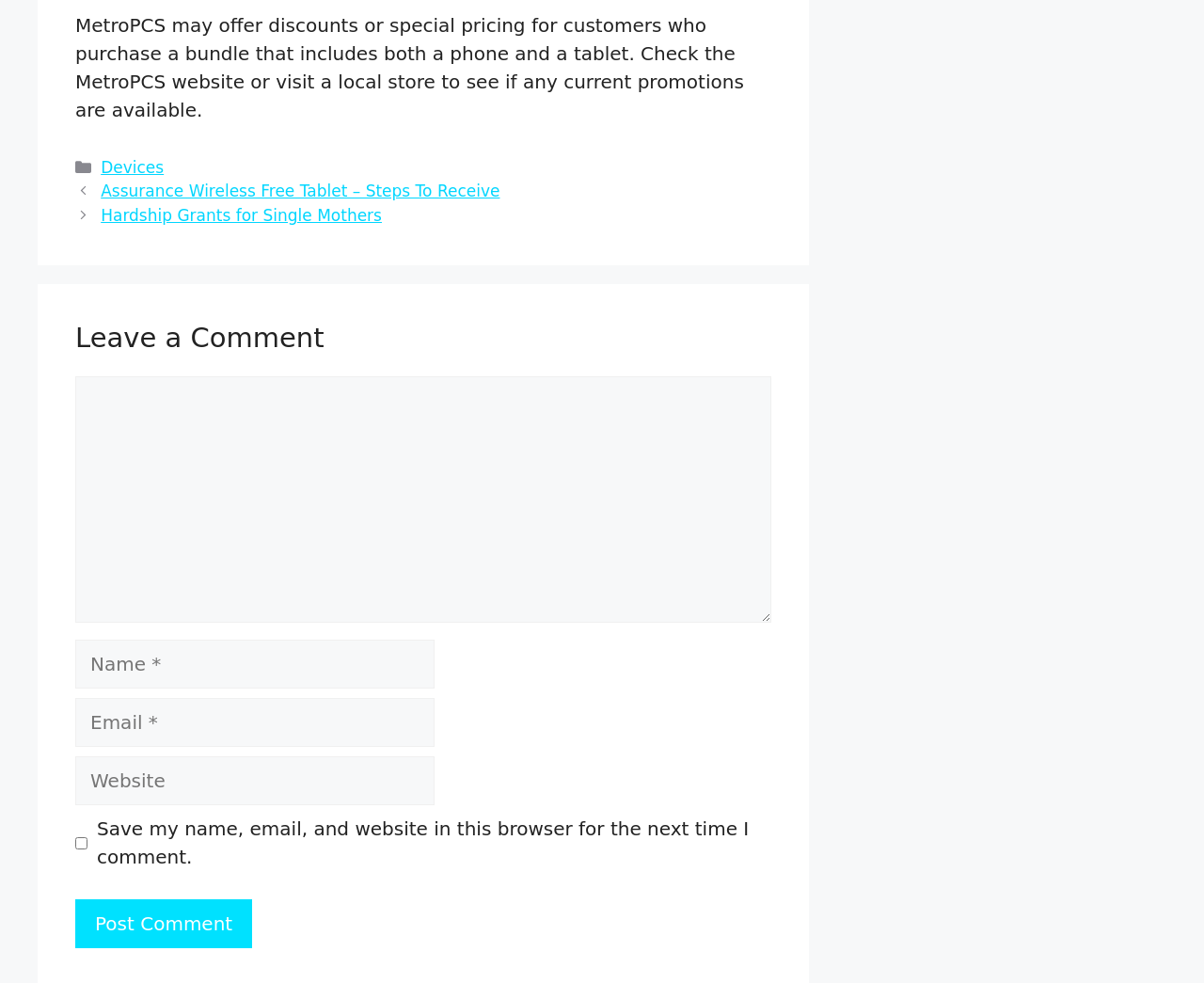How many textboxes are required in the comment section?
Examine the image and give a concise answer in one word or a short phrase.

3